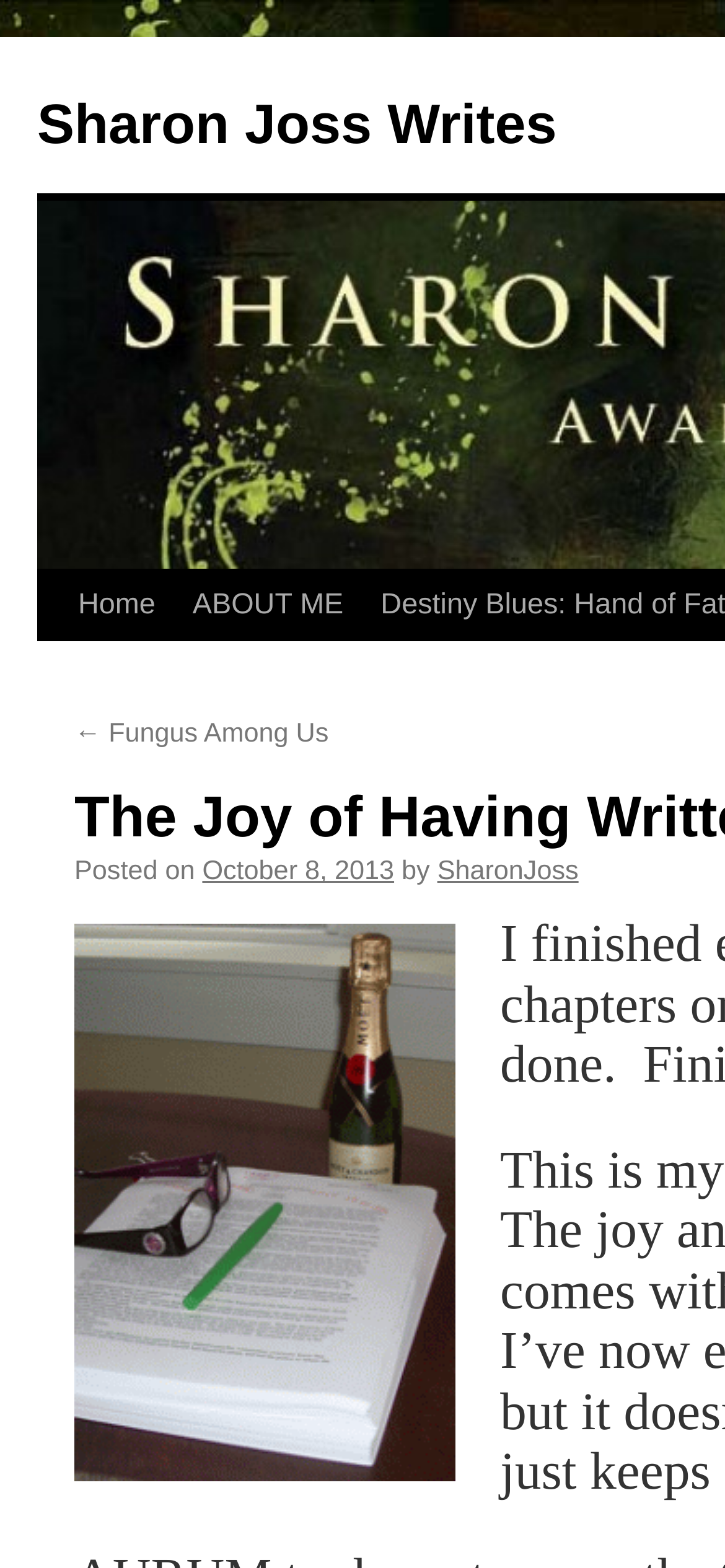How many links are there in the navigation menu? From the image, respond with a single word or brief phrase.

2